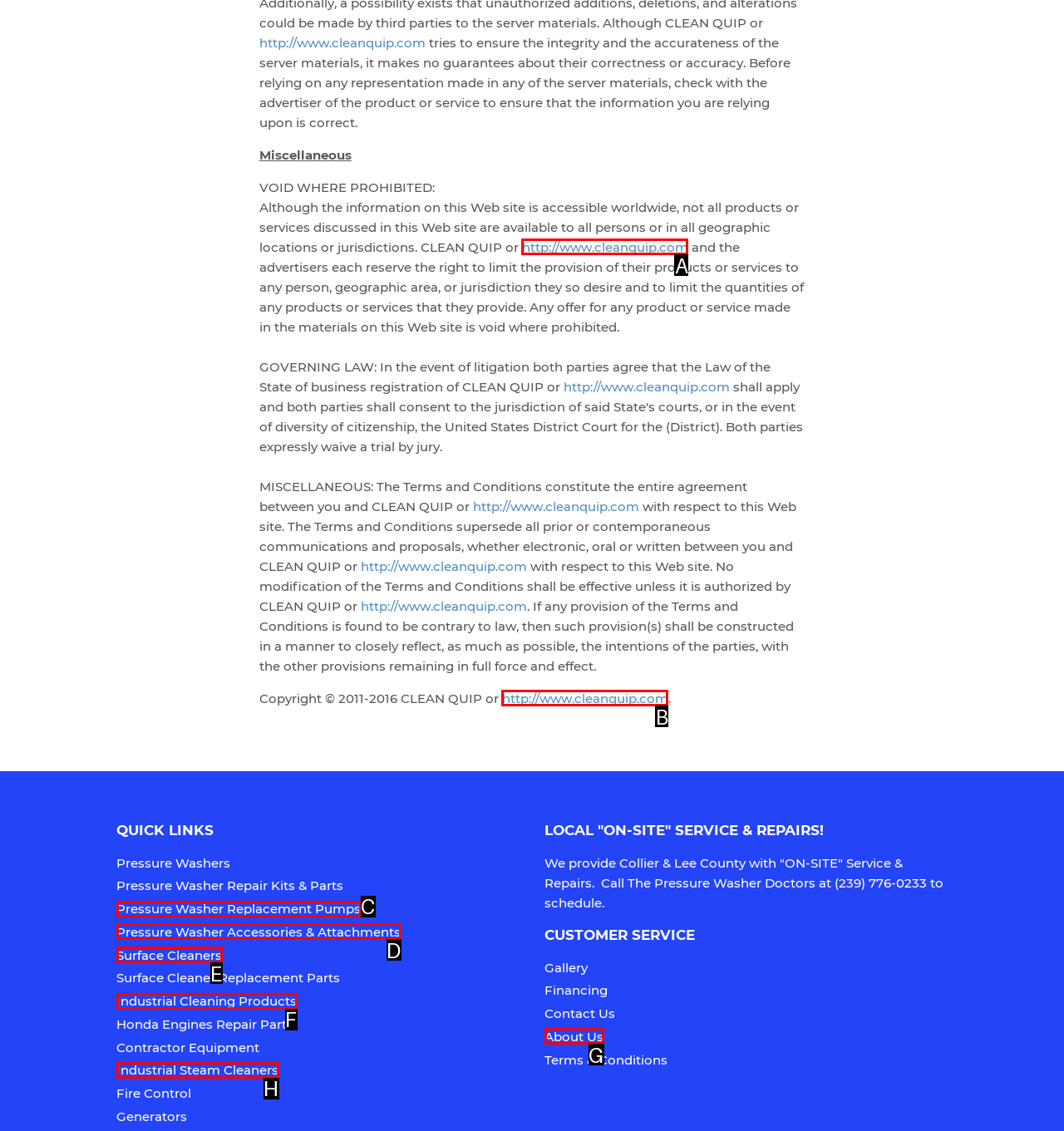With the description: Reviews, find the option that corresponds most closely and answer with its letter directly.

None